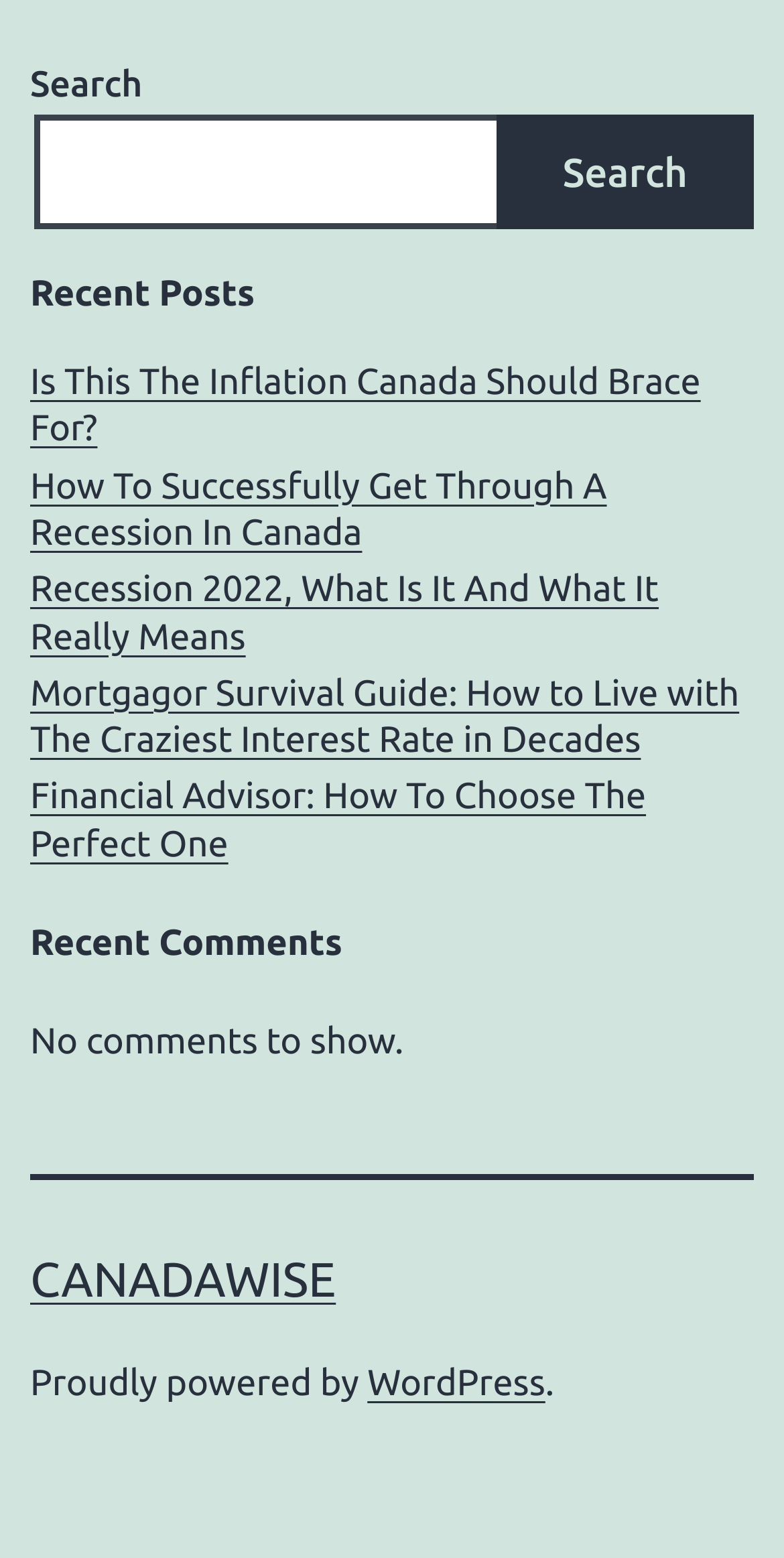Locate the bounding box coordinates of the item that should be clicked to fulfill the instruction: "Read 'Is This The Inflation Canada Should Brace For?' article".

[0.038, 0.231, 0.962, 0.291]